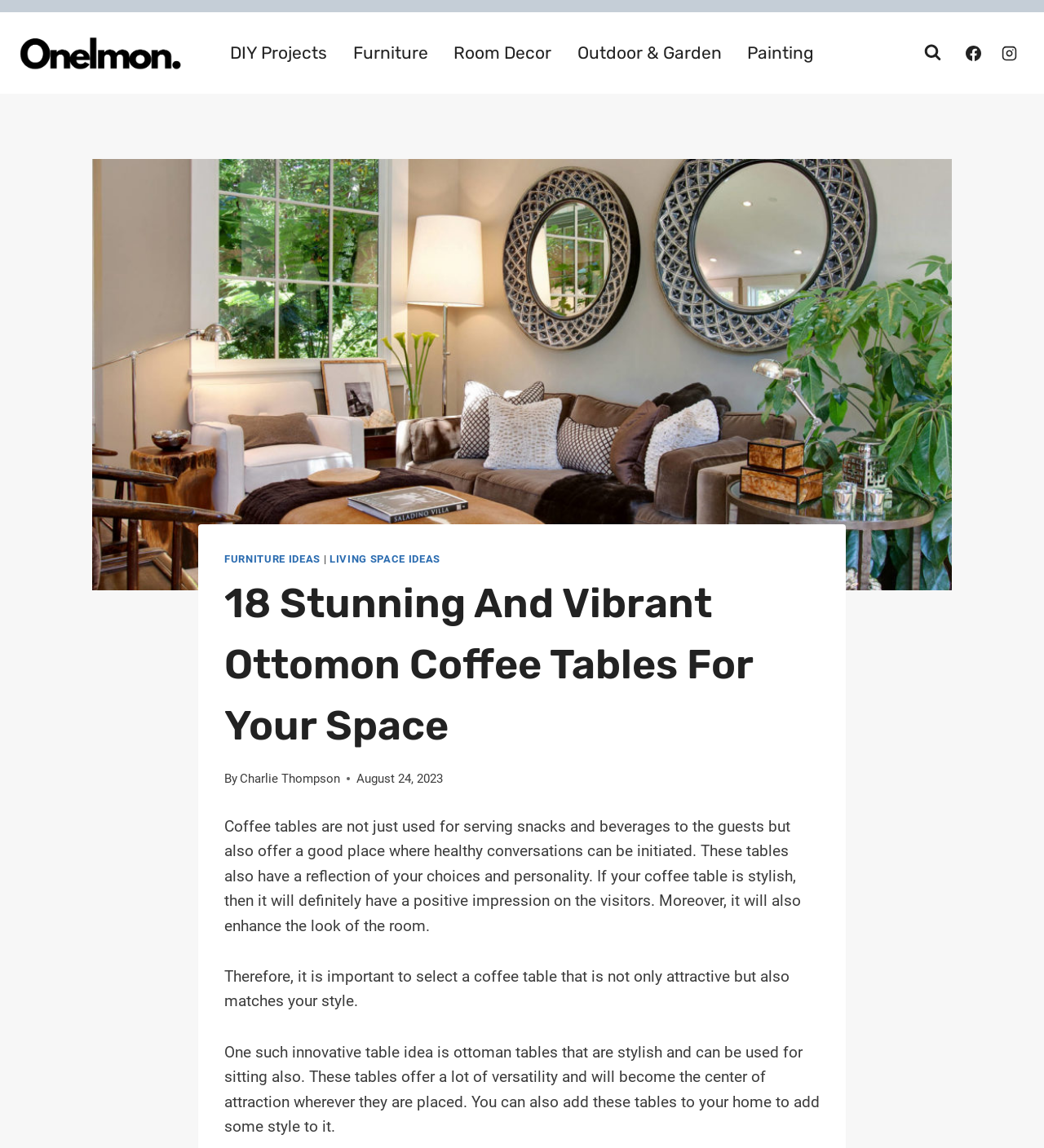Provide the bounding box coordinates of the HTML element this sentence describes: "Furniture". The bounding box coordinates consist of four float numbers between 0 and 1, i.e., [left, top, right, bottom].

[0.326, 0.025, 0.422, 0.067]